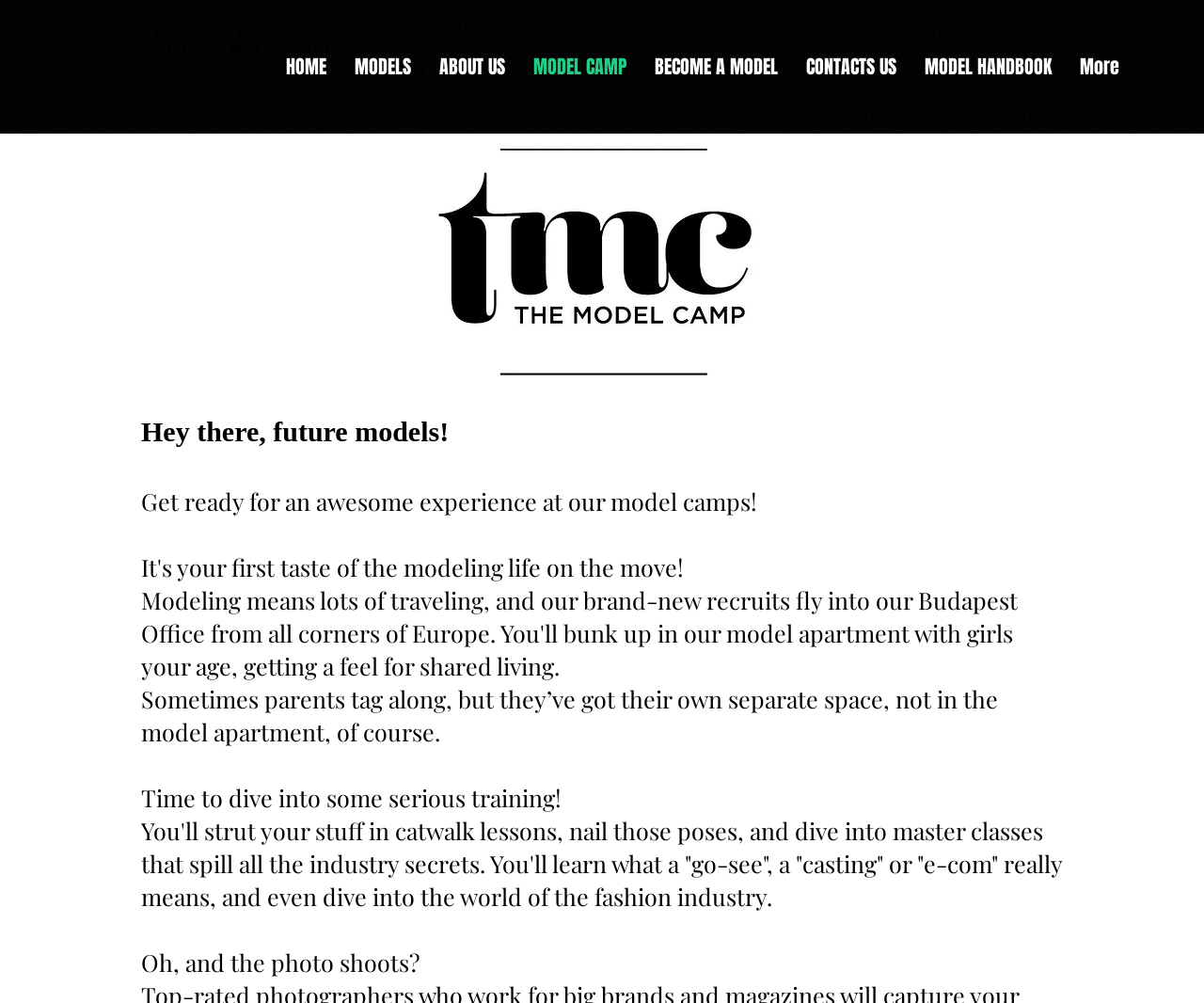Please identify the bounding box coordinates of the element's region that needs to be clicked to fulfill the following instruction: "view Lucia Maigret's profile". The bounding box coordinates should consist of four float numbers between 0 and 1, i.e., [left, top, right, bottom].

[0.126, 0.038, 0.278, 0.059]